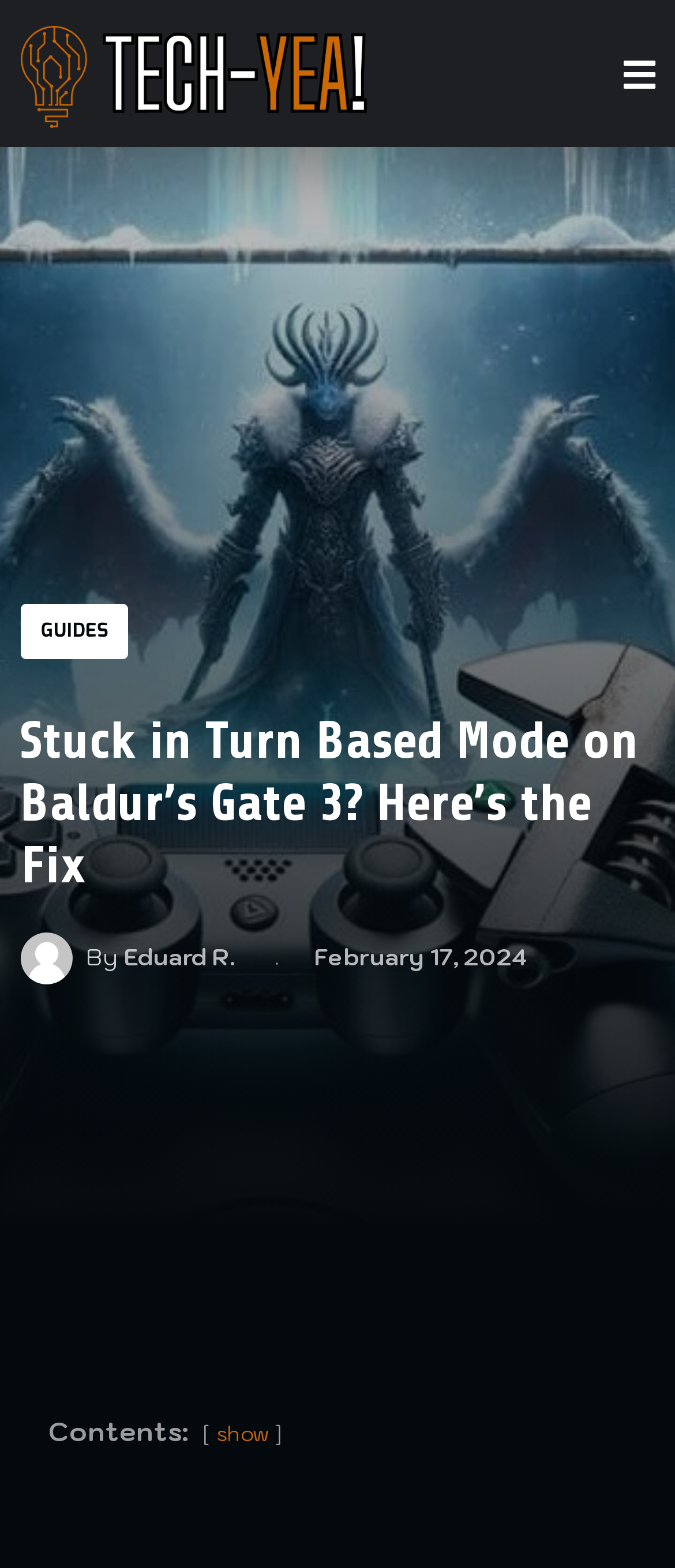Provide a brief response to the question below using a single word or phrase: 
Who wrote the article?

Eduard R.